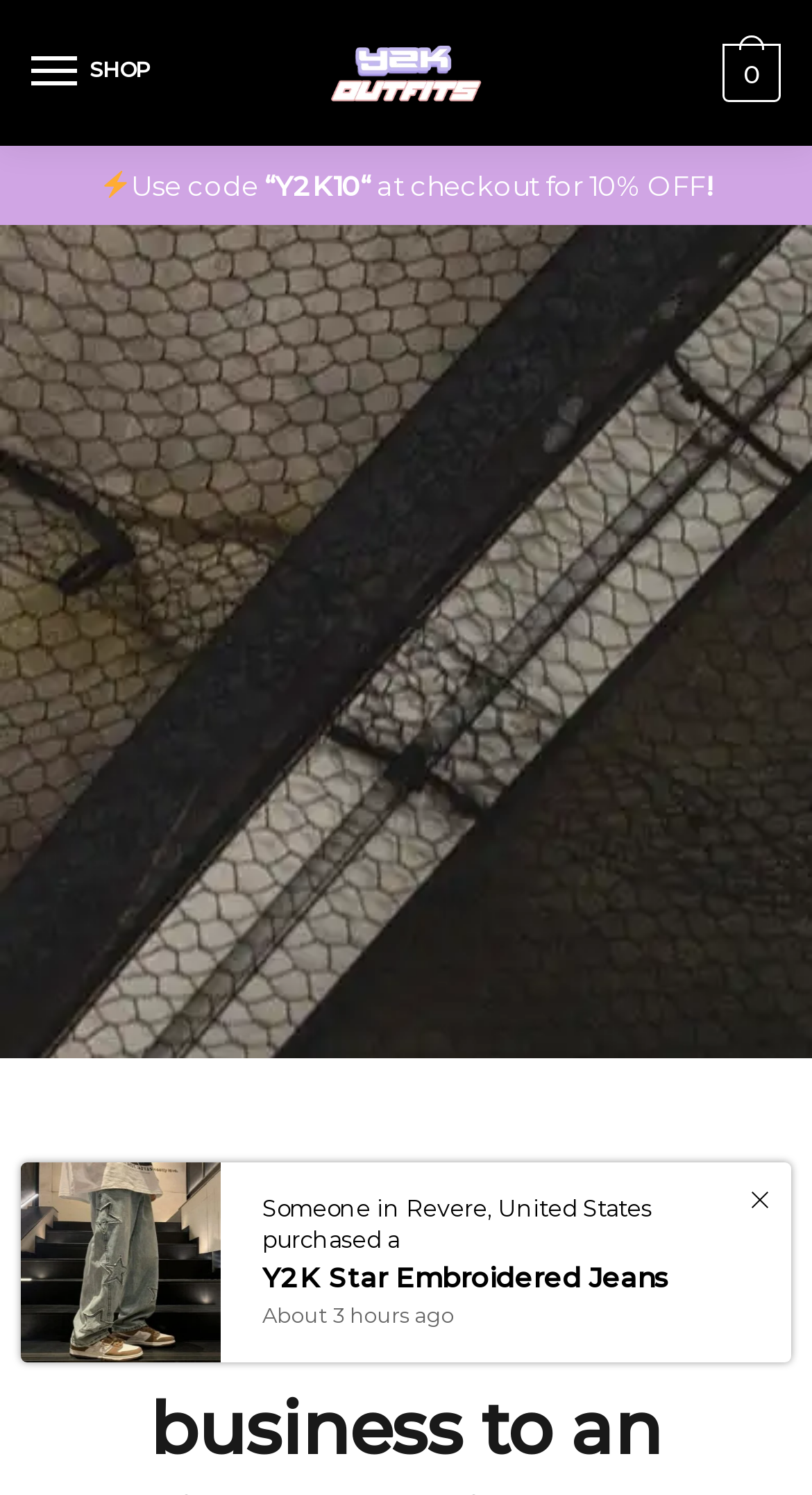Provide a brief response to the question below using a single word or phrase: 
What is the navigation menu button labeled?

Menu